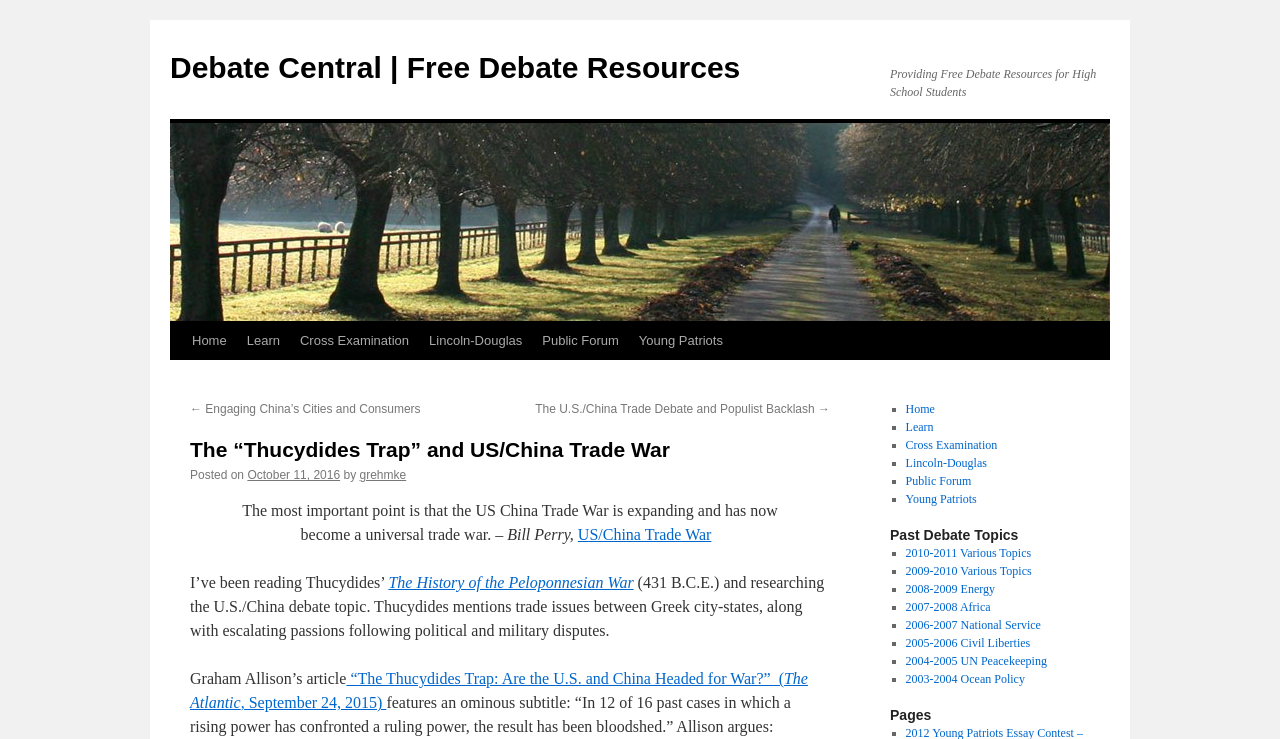Please provide a brief answer to the question using only one word or phrase: 
What is the category of the debate topic?

US/China Trade War